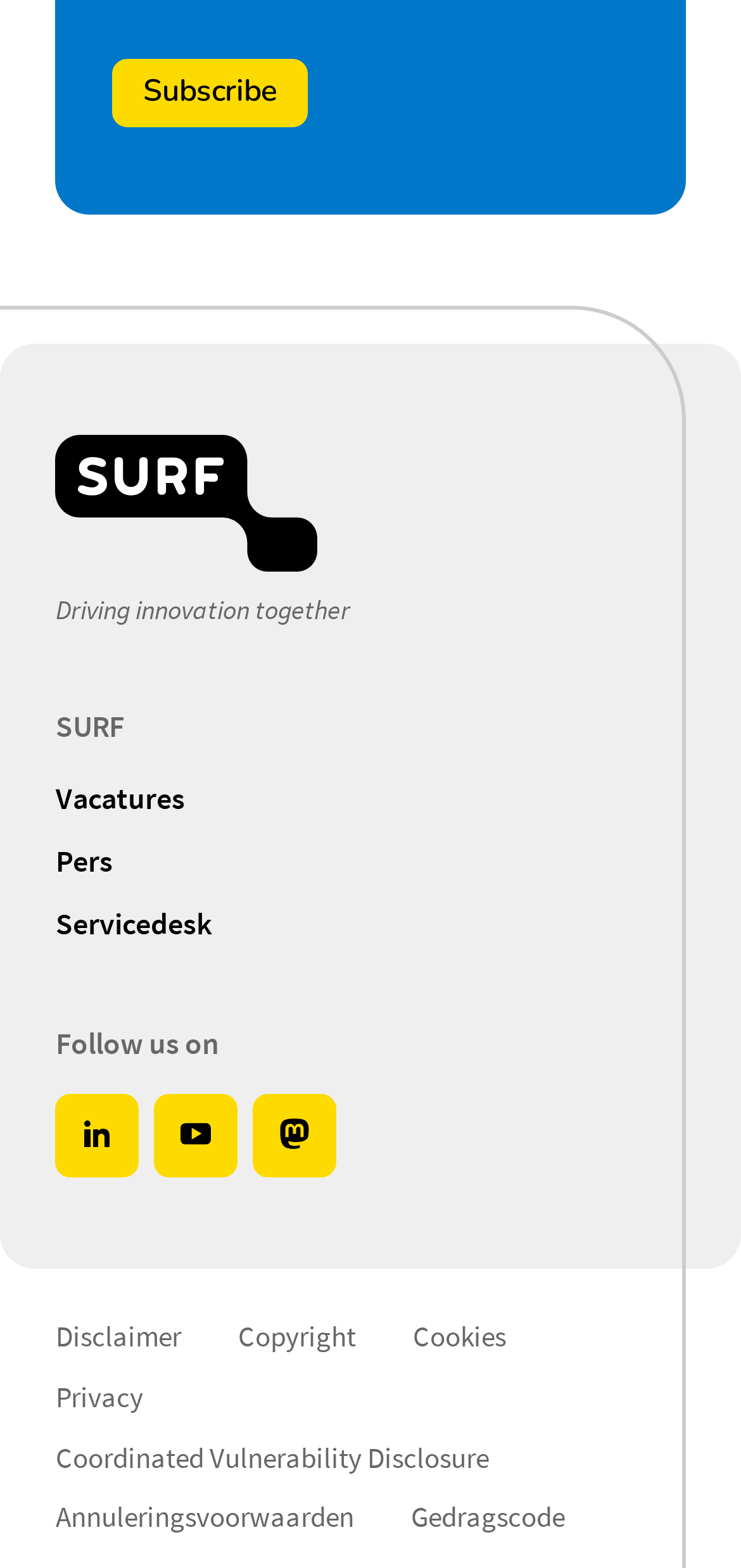Please find the bounding box coordinates of the element that you should click to achieve the following instruction: "View Vacatures". The coordinates should be presented as four float numbers between 0 and 1: [left, top, right, bottom].

[0.075, 0.497, 0.249, 0.521]